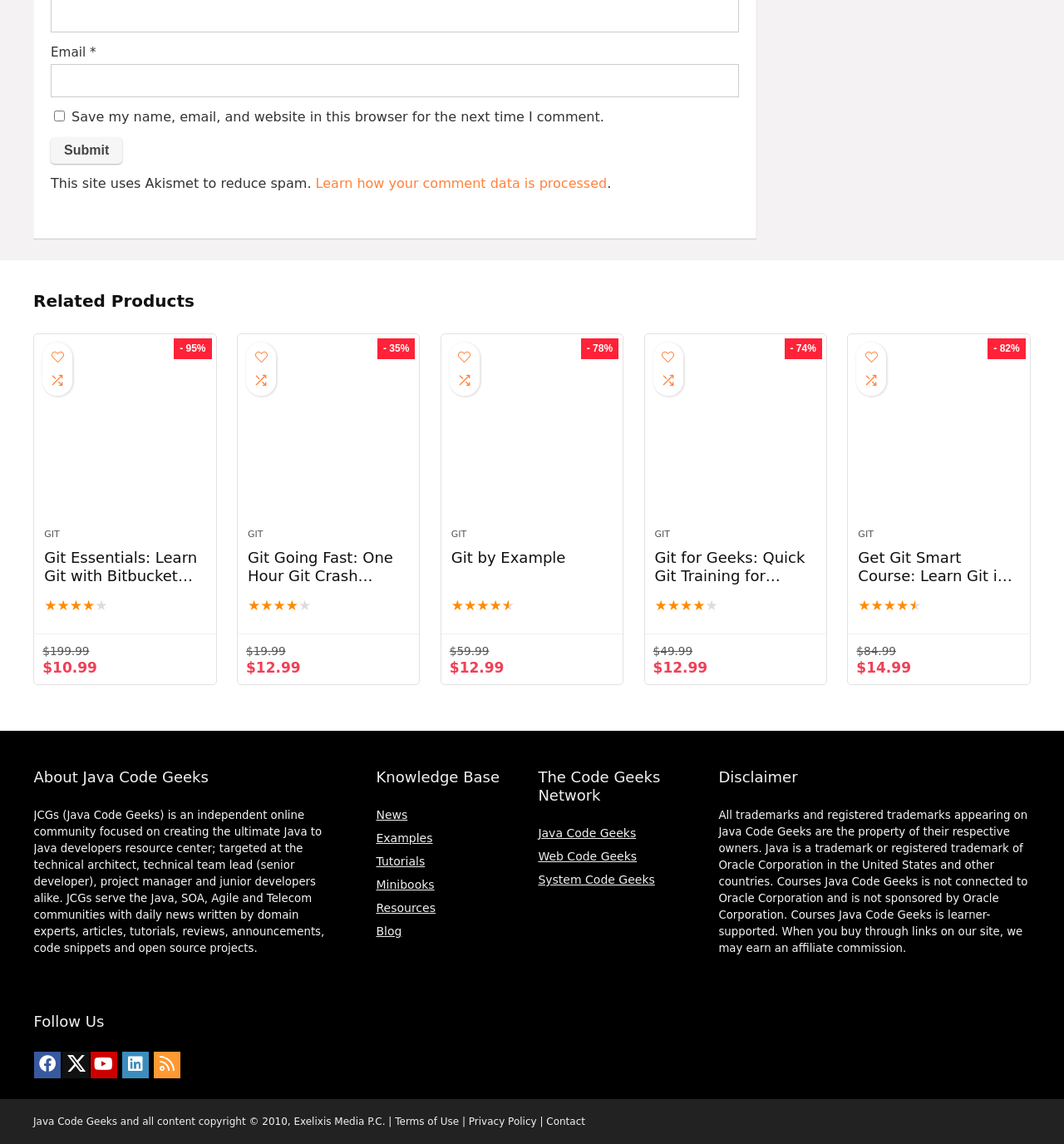Please examine the image and provide a detailed answer to the question: What is the rating of 'Git Essentials: Learn Git with Bitbucket and Sourcetree'?

The rating is displayed as 'Rated 4.03 out of 5' next to the product title 'Git Essentials: Learn Git with Bitbucket and Sourcetree'. This indicates that the product has received an average rating of 4.03 out of 5 from users.